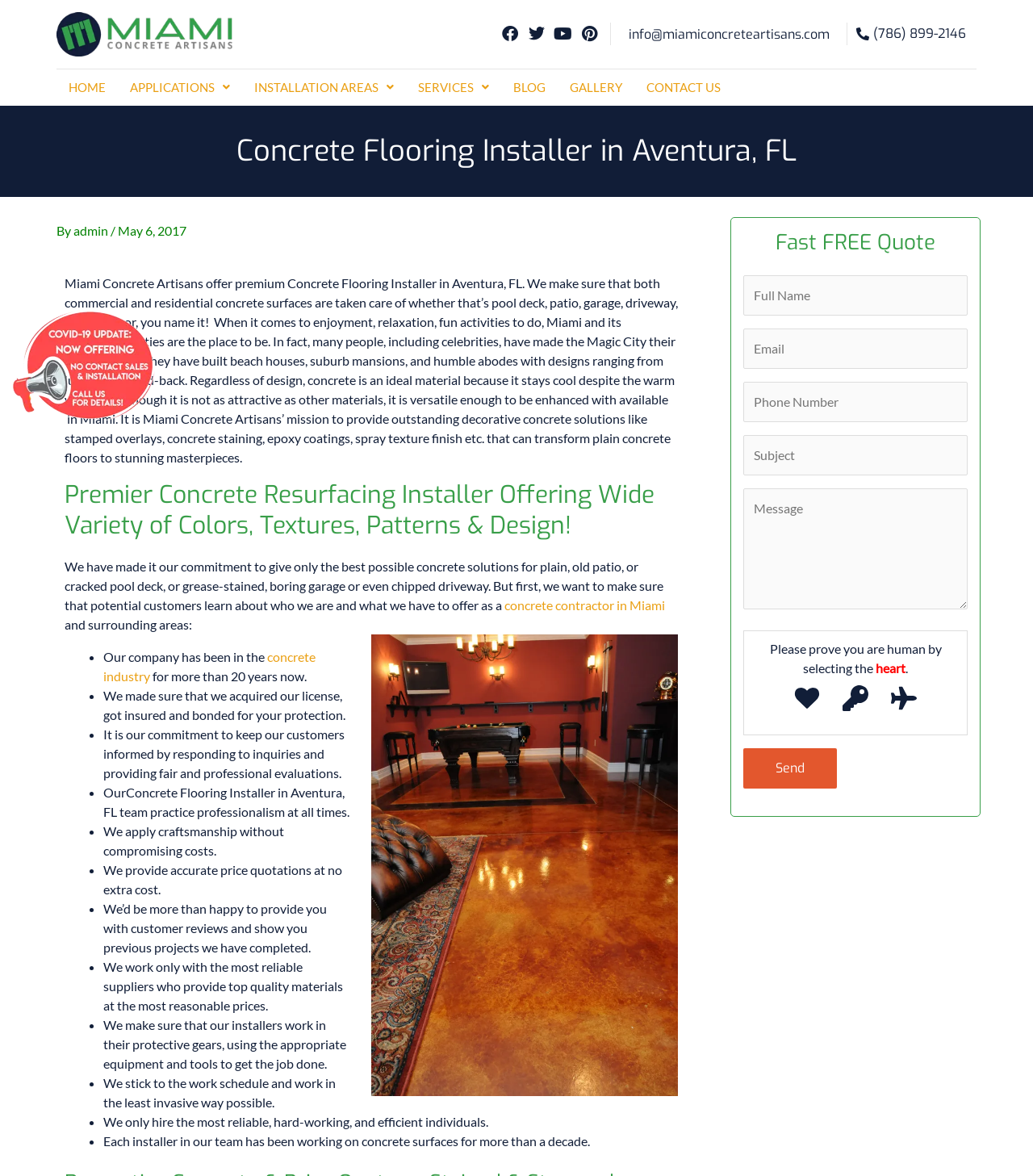Respond with a single word or phrase:
What is the purpose of the 'Fast FREE Quote' section?

to get a quote